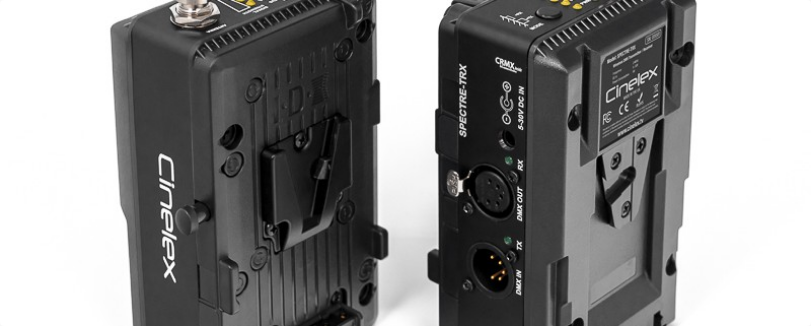Craft a thorough explanation of what is depicted in the image.

The image showcases the innovative universal wireless DMX controller developed by Cinelex, in collaboration with EMP Designs. This device demonstrates a sleek design and compact form, featuring high-quality construction suitable for professional lighting setups. The front view highlights essential connectors and ports, including an XLR output and a power connection, illustrating its functionality for seamless integration into existing lighting systems. The back side of the controller is visible, showcasing the V-Mount battery plate designed for easy attachment to compatible lights, enabling effortless operation and wireless control. This cutting-edge solution is a vital tool in modern broadcast, video, and film production, embodying the advancement in wireless technology for lighting equipment.